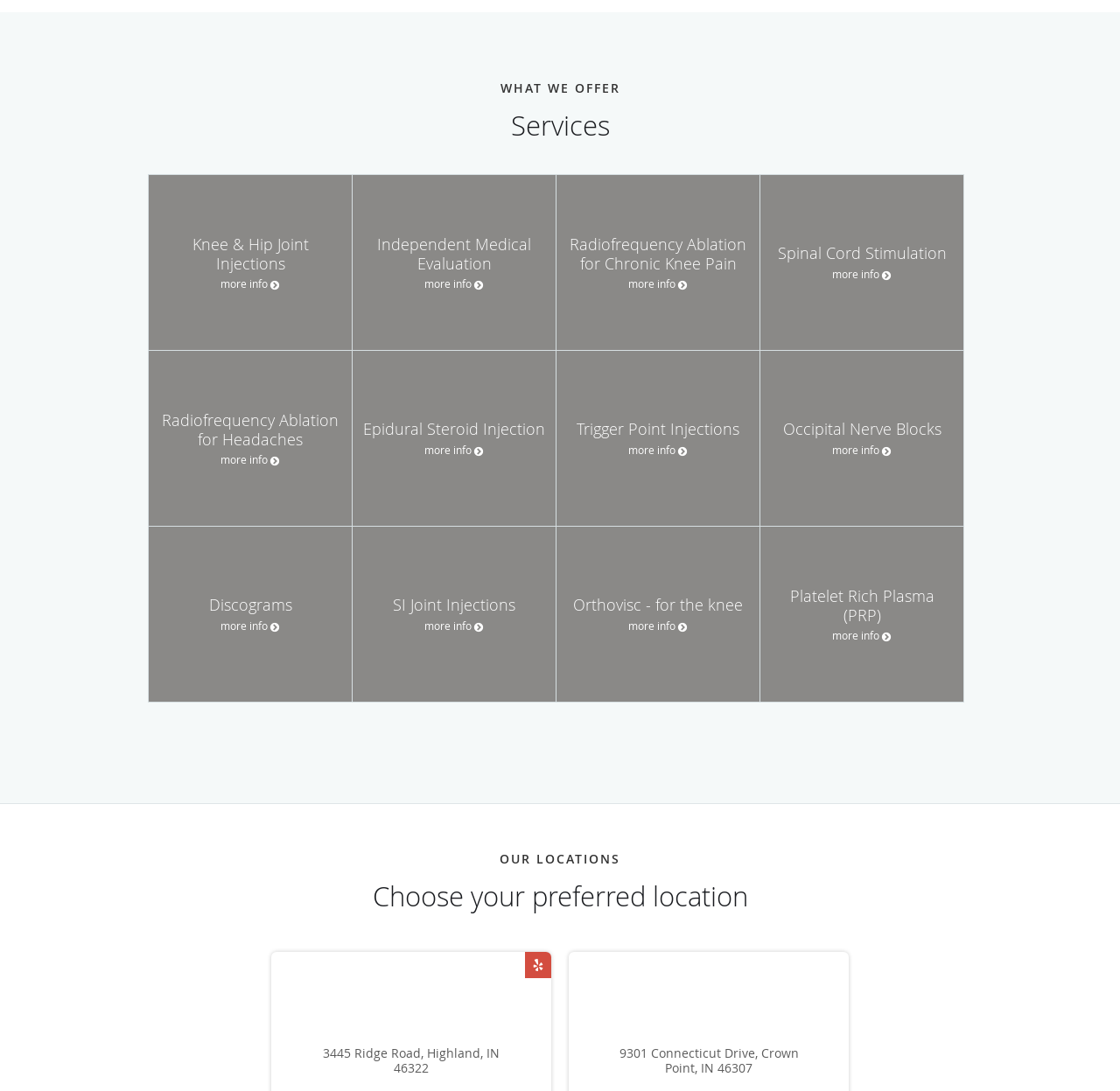Based on the element description: "Technology and Society", identify the UI element and provide its bounding box coordinates. Use four float numbers between 0 and 1, [left, top, right, bottom].

None